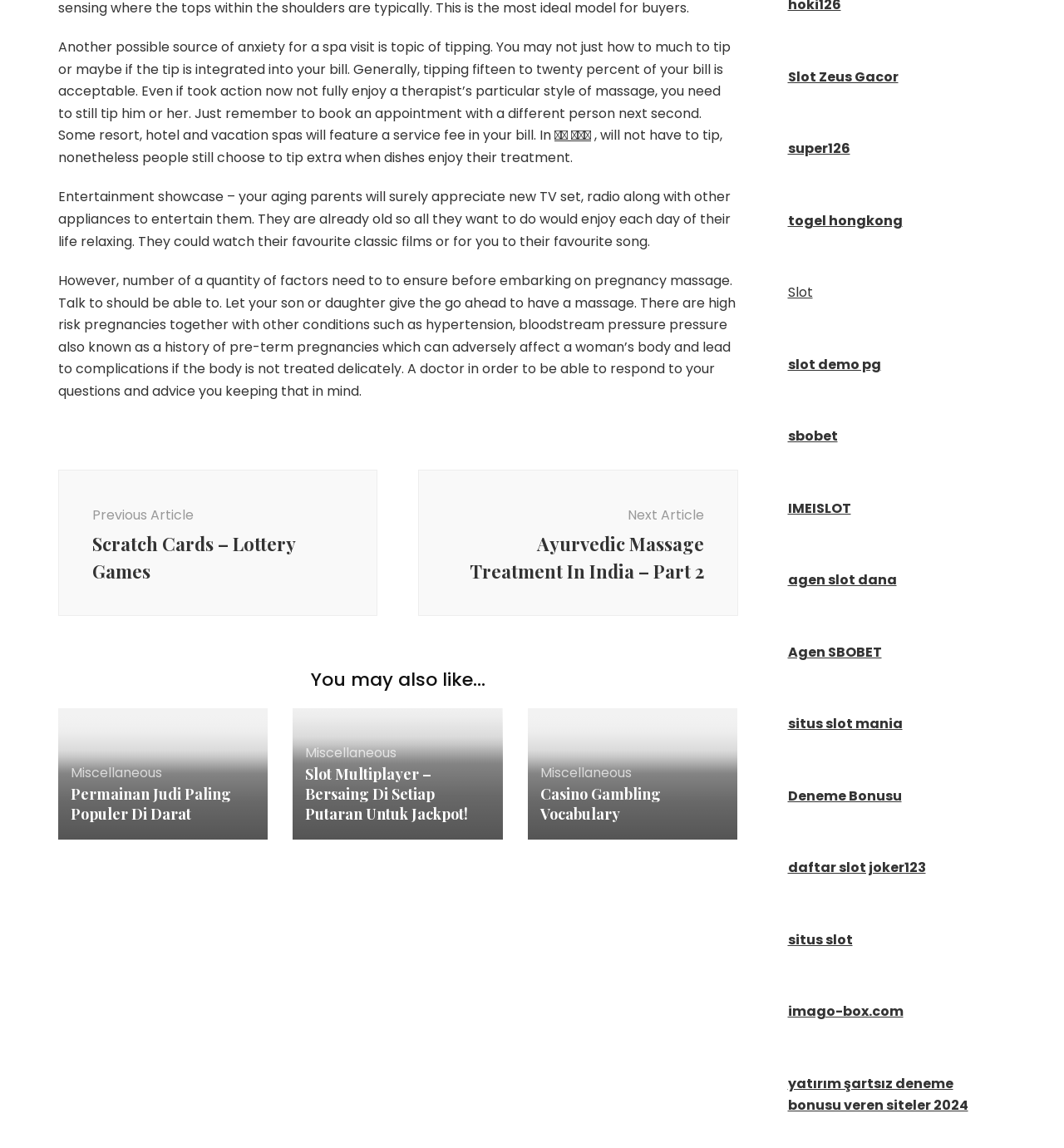Examine the image carefully and respond to the question with a detailed answer: 
What is the title of the second heading?

The second heading on the webpage is 'Post Navigation', which is a section that provides links to previous and next articles.